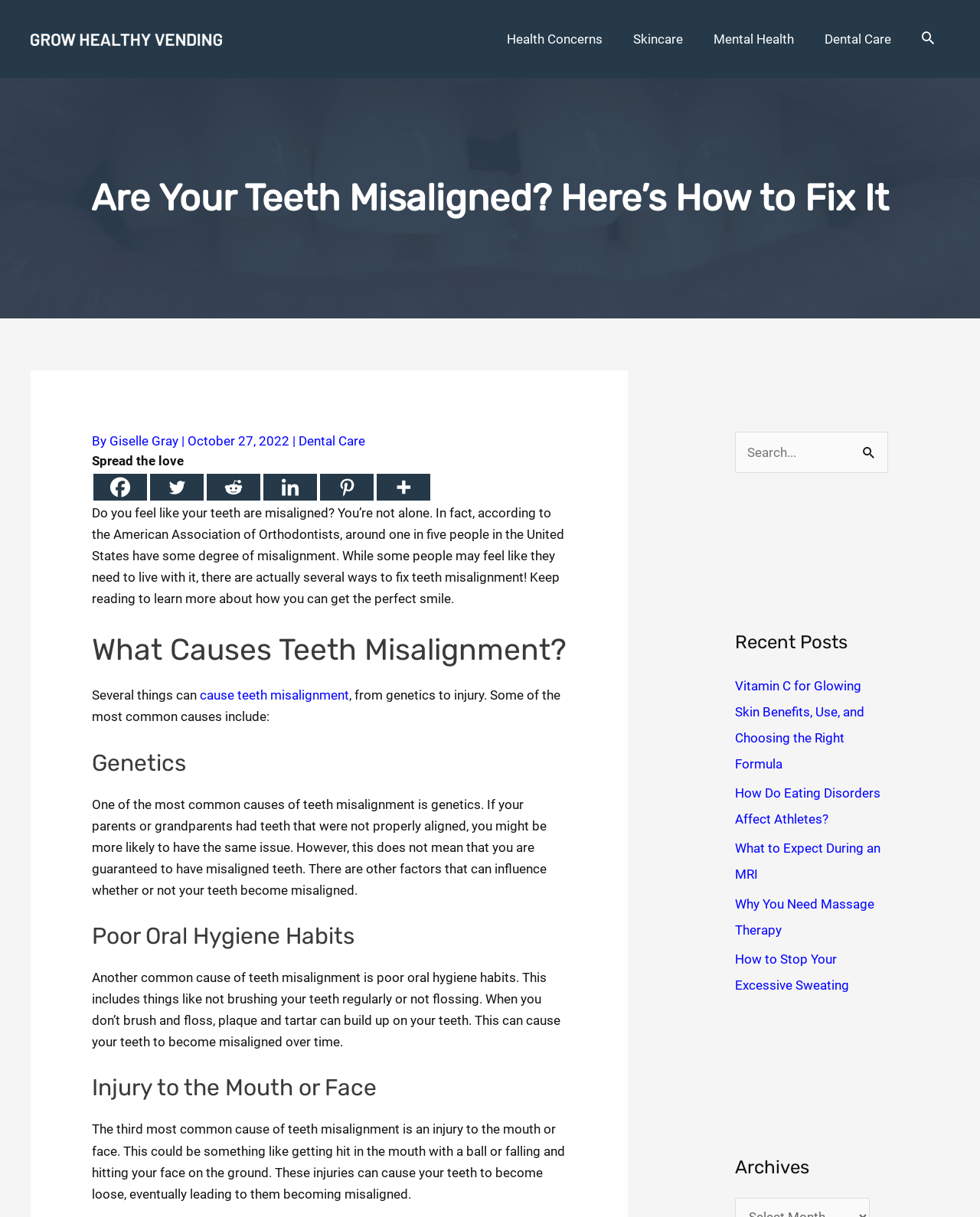Extract the bounding box coordinates for the UI element described as: "parent_node: Search for: value="Search"".

[0.871, 0.354, 0.906, 0.391]